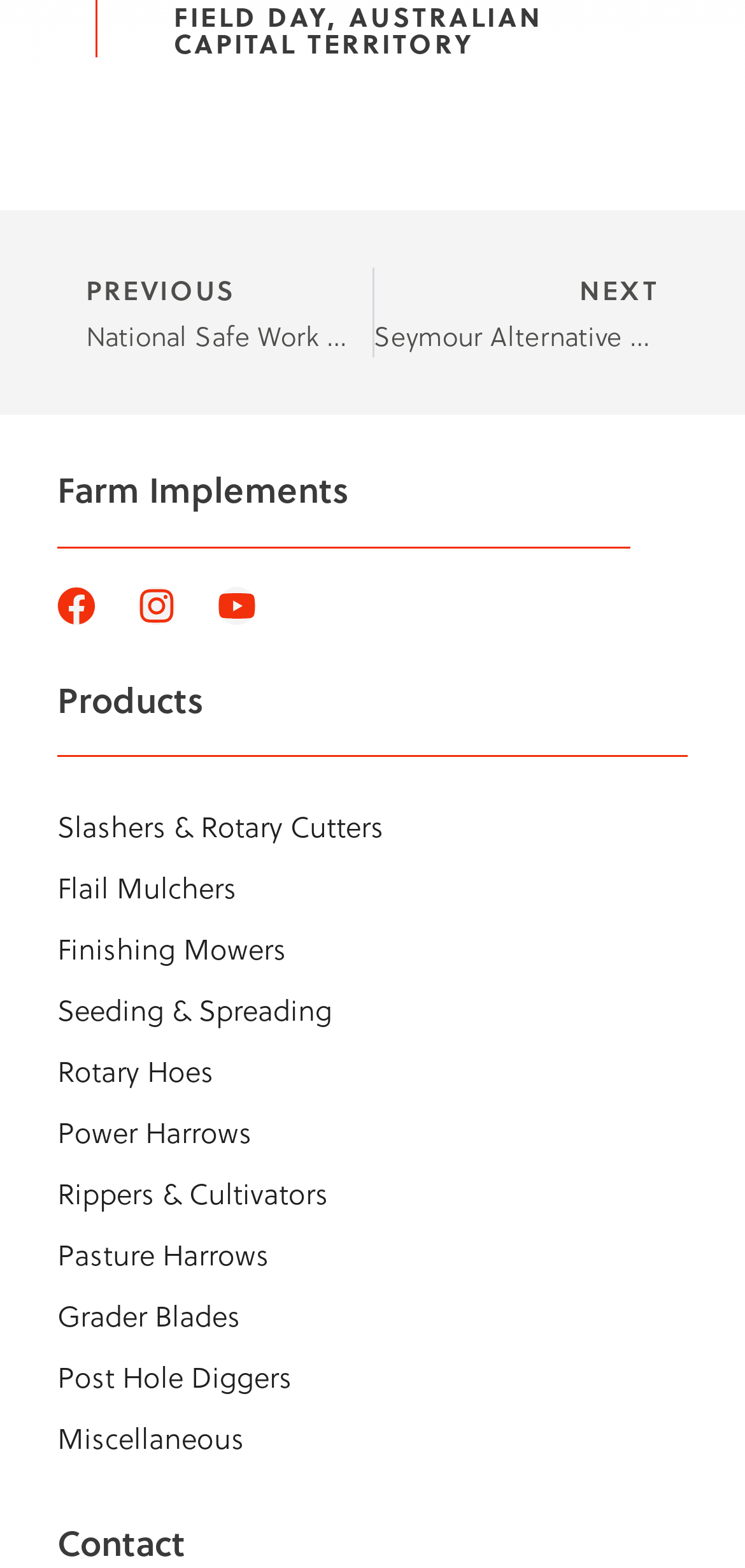Pinpoint the bounding box coordinates of the clickable element to carry out the following instruction: "go to next page."

[0.501, 0.17, 0.923, 0.228]